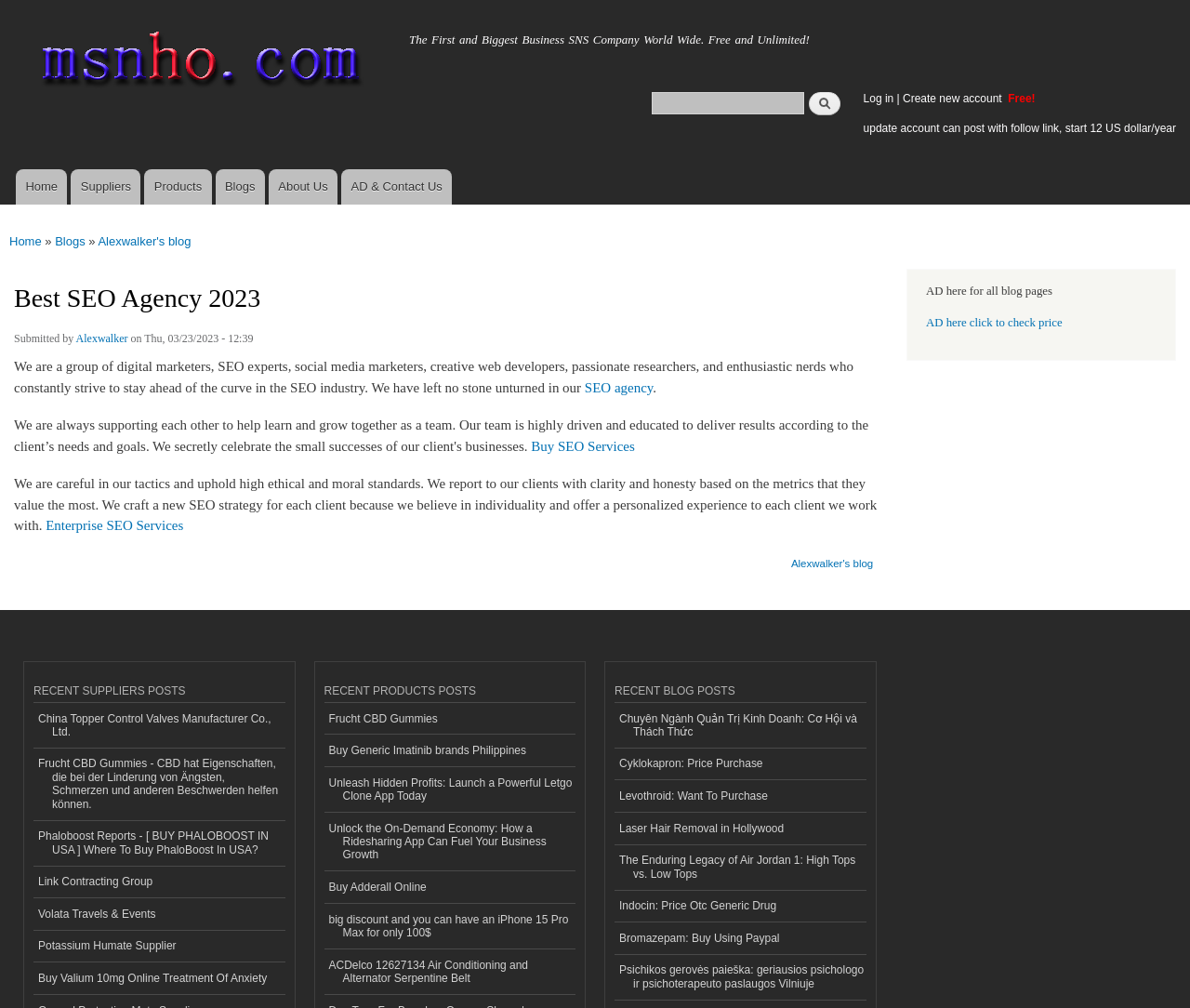Provide the bounding box coordinates of the area you need to click to execute the following instruction: "go to About page".

None